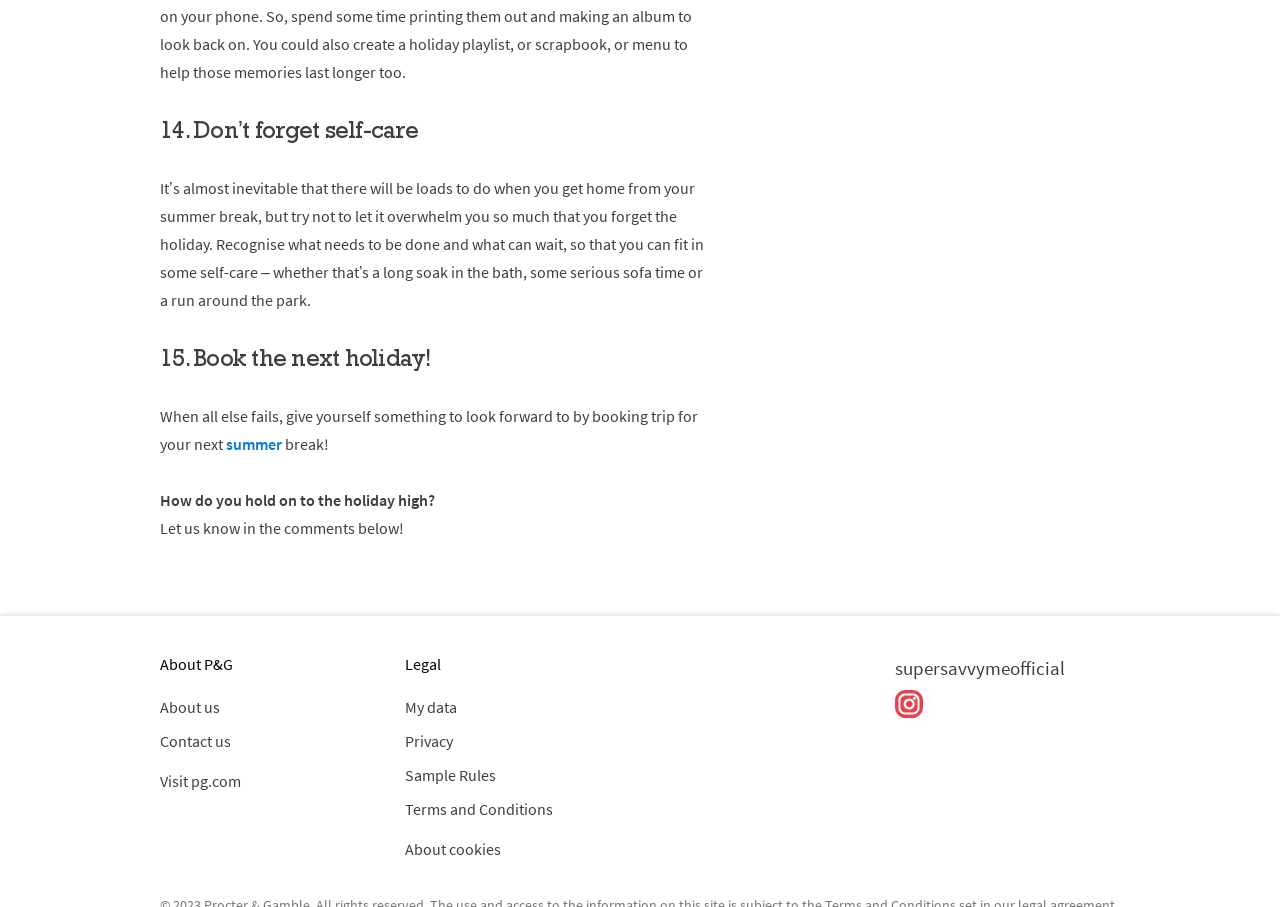How many links are there in the 'About P&G' section?
Please provide a single word or phrase as the answer based on the screenshot.

3